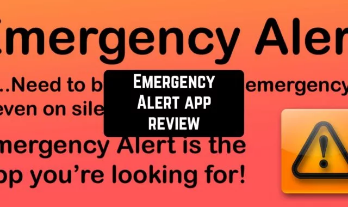What is the purpose of the app review?
Refer to the image and provide a detailed answer to the question.

The highlighted section stating 'EMERGENCY ALERT APP REVIEW' suggests that the purpose of the review is to thoroughly examine the features and effectiveness of the emergency alert app, providing users with a comprehensive understanding of its capabilities.